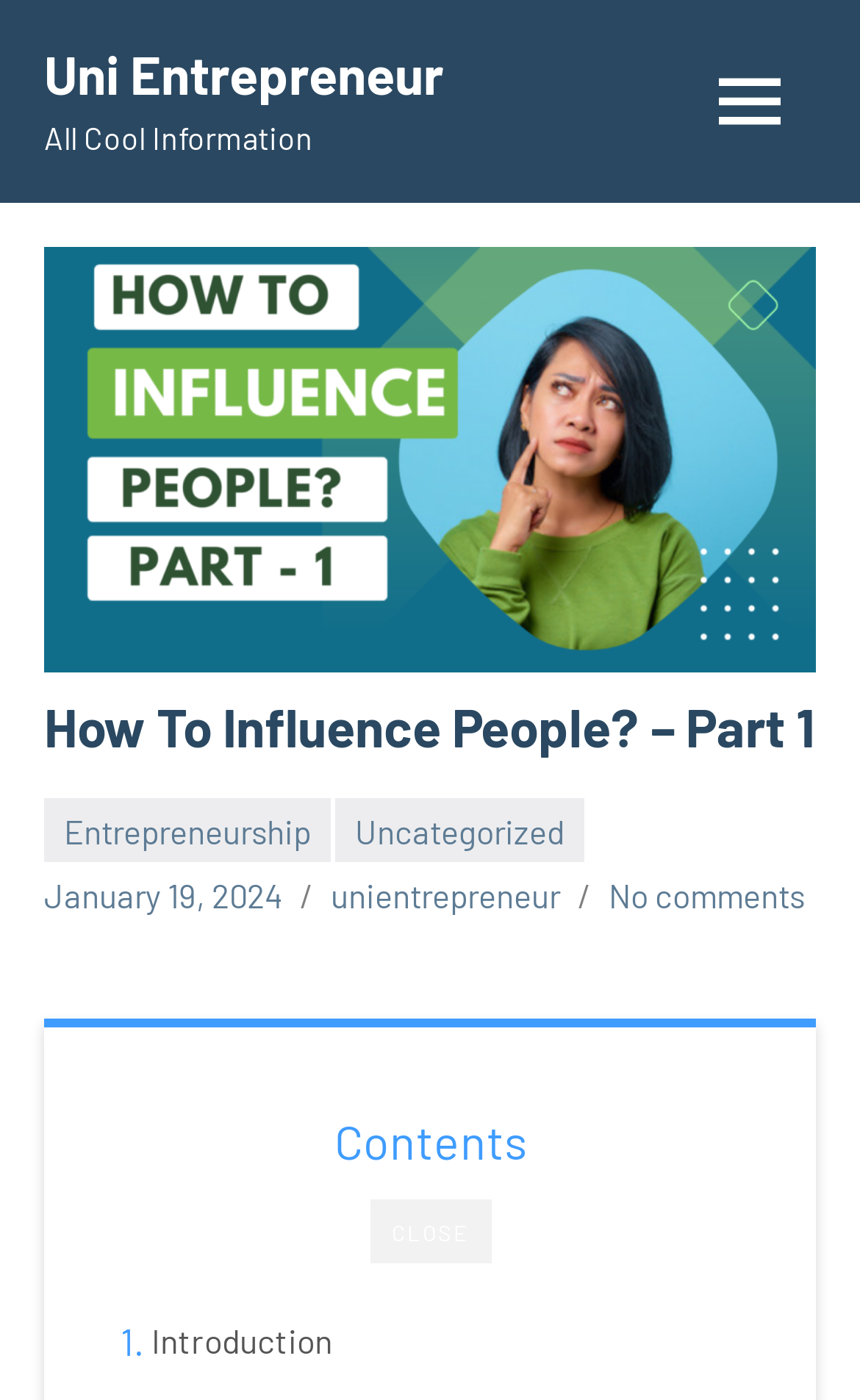Please determine the bounding box coordinates of the area that needs to be clicked to complete this task: 'Click the Introduction link'. The coordinates must be four float numbers between 0 and 1, formatted as [left, top, right, bottom].

[0.176, 0.941, 0.387, 0.978]